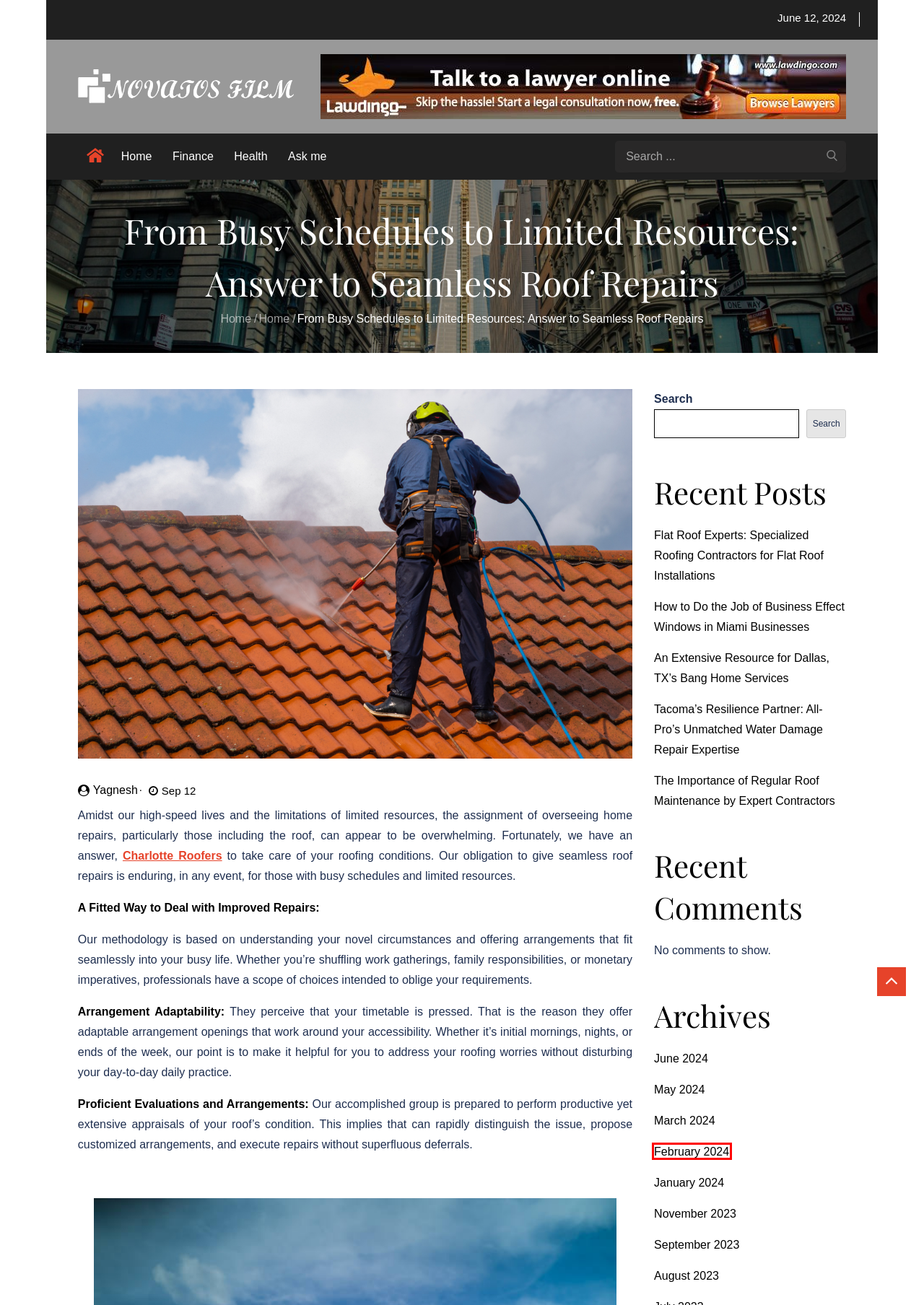Inspect the provided webpage screenshot, concentrating on the element within the red bounding box. Select the description that best represents the new webpage after you click the highlighted element. Here are the candidates:
A. February 2024 – Novatos Film
B. Yagnesh – Novatos Film
C. November 2023 – Novatos Film
D. Ask me – Novatos Film
E. Tacoma’s Resilience Partner: All-Pro’s Unmatched Water Damage Repair Expertise – Novatos Film
F. May 2024 – Novatos Film
G. An Extensive Resource for Dallas, TX’s Bang Home Services – Novatos Film
H. September 2023 – Novatos Film

A